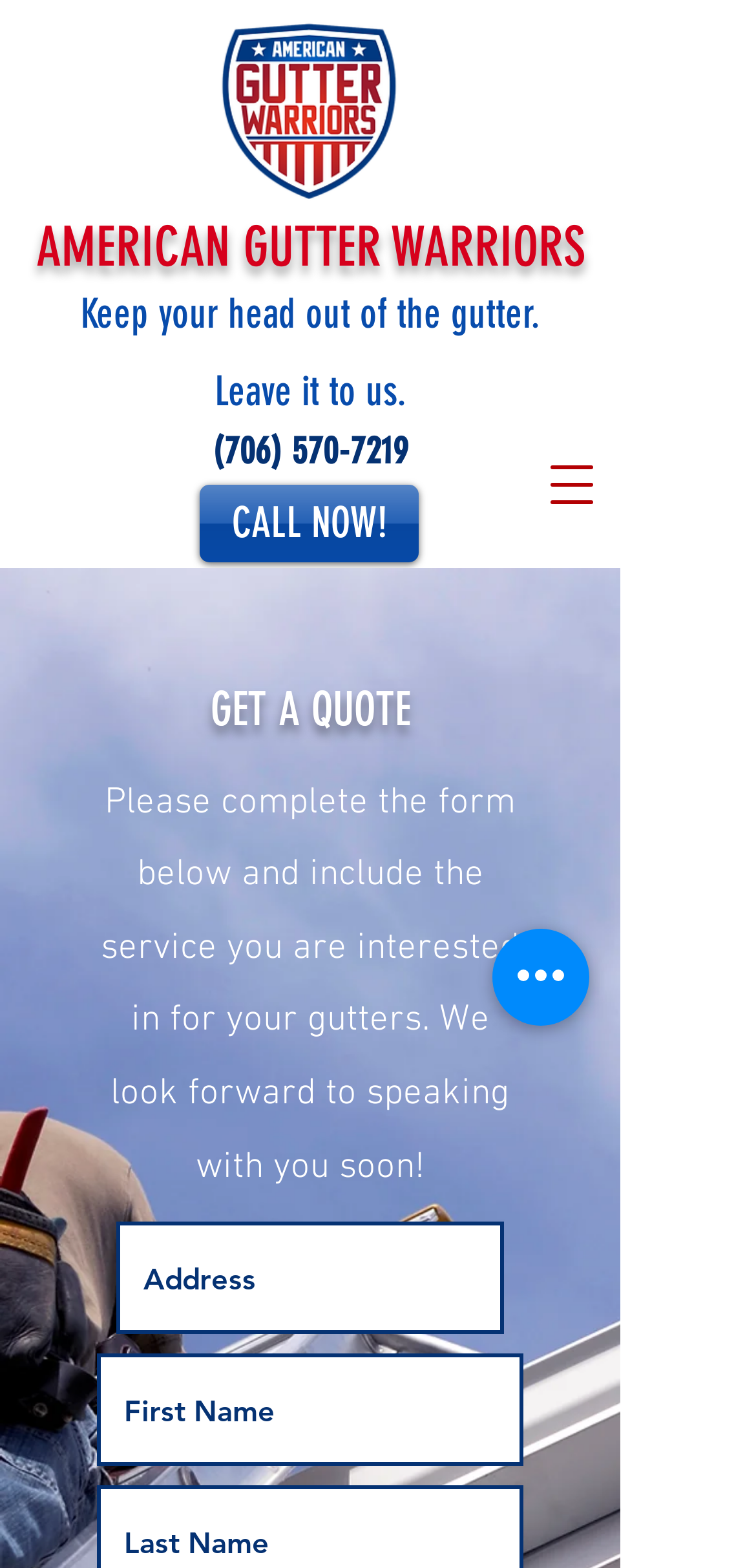Provide a single word or phrase answer to the question: 
What is the phone number to call?

(706) 570-7219